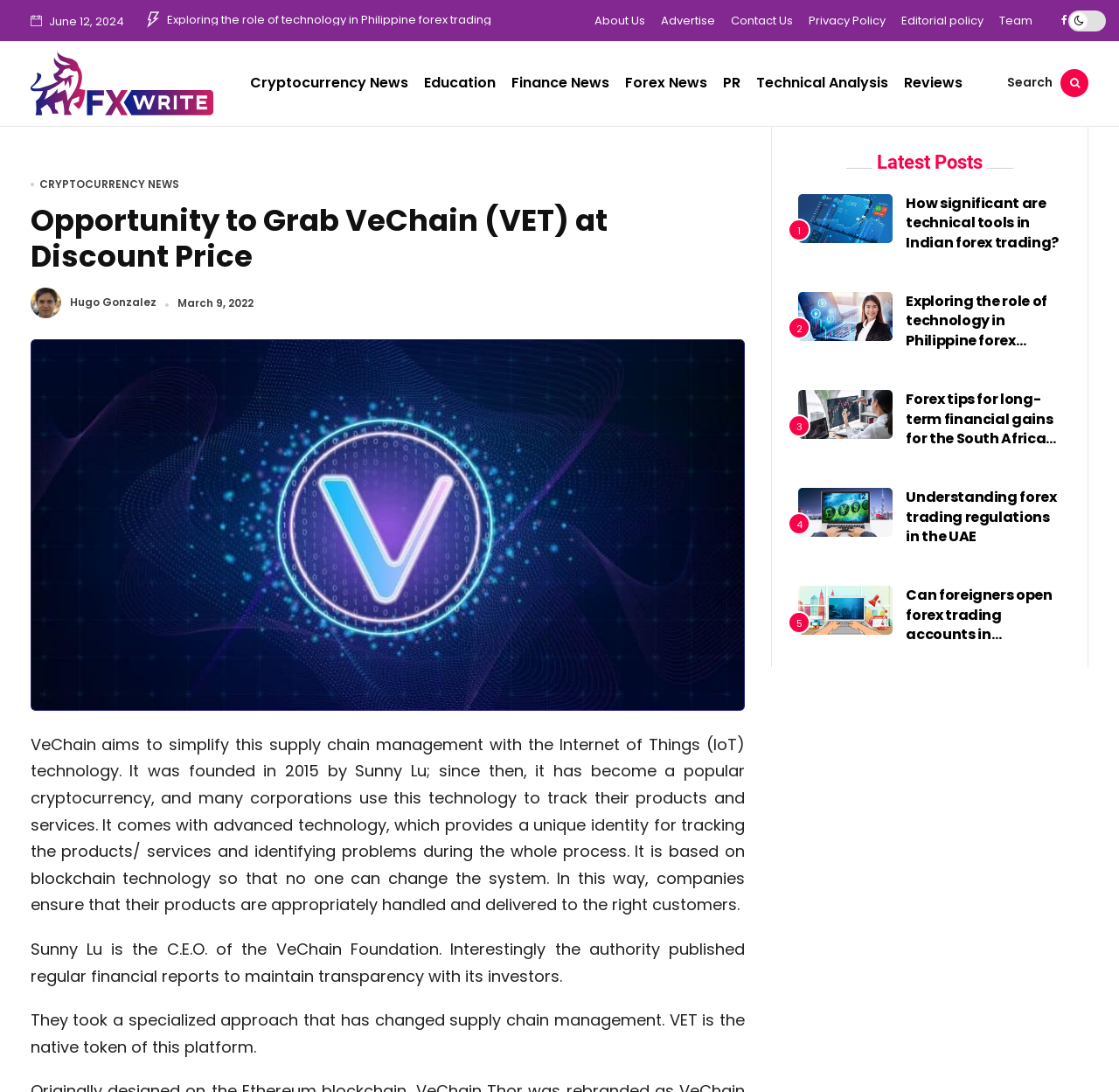Please find the bounding box coordinates (top-left x, top-left y, bottom-right x, bottom-right y) in the screenshot for the UI element described as follows: alt="Home"

[0.027, 0.066, 0.191, 0.085]